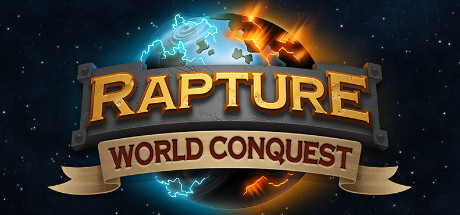What is the focus of the game 'Rapture - World Conquest'?
Please give a detailed and elaborate answer to the question based on the image.

The focus of the game 'Rapture - World Conquest' can be determined by analyzing the logo and its elements. The stylized representation of Earth surrounded by cosmic elements, along with the subtitle 'WORLD CONQUEST', suggests that the game's focus is on global domination and strategy.